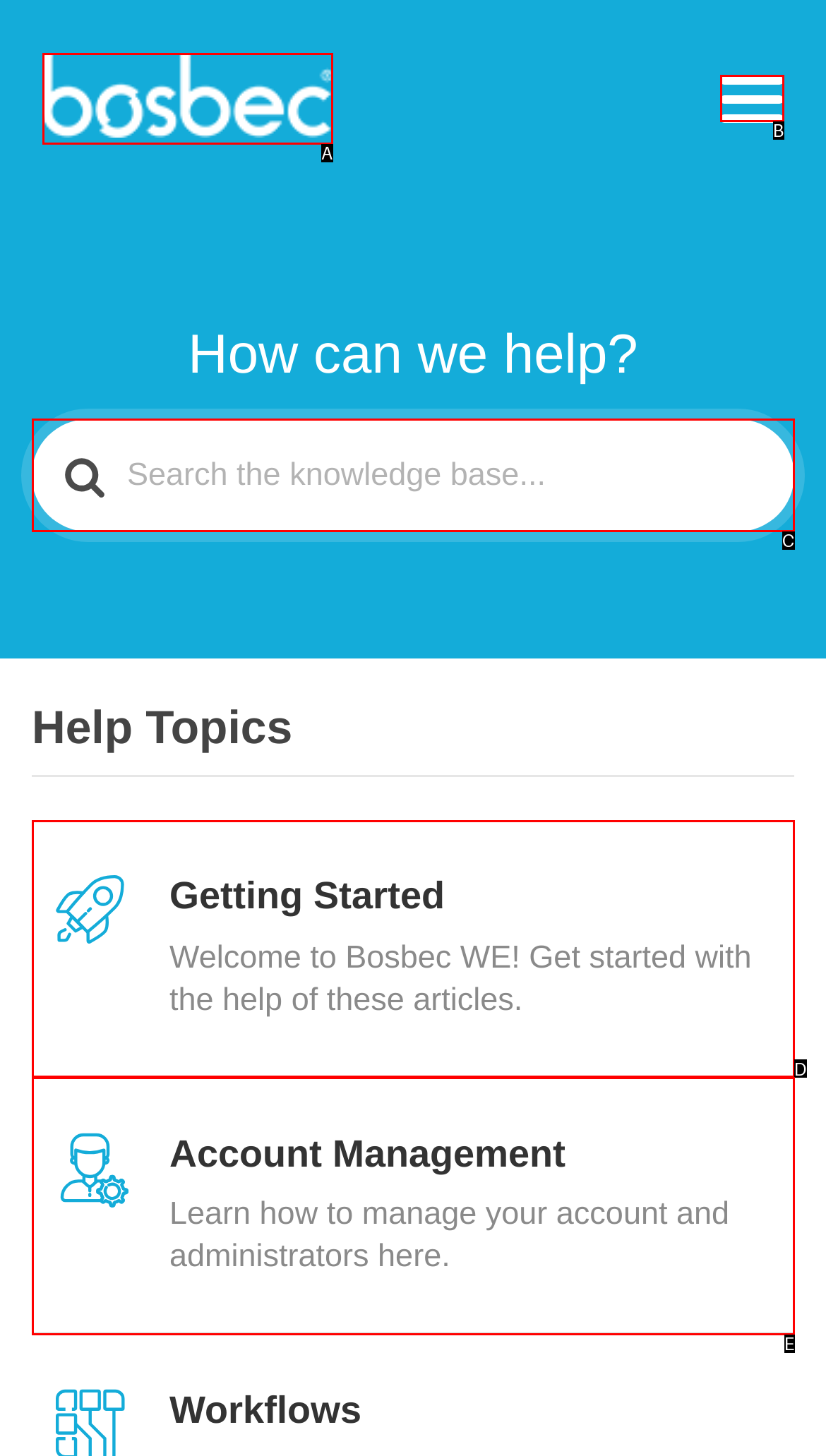Given the element description: Menu
Pick the letter of the correct option from the list.

B